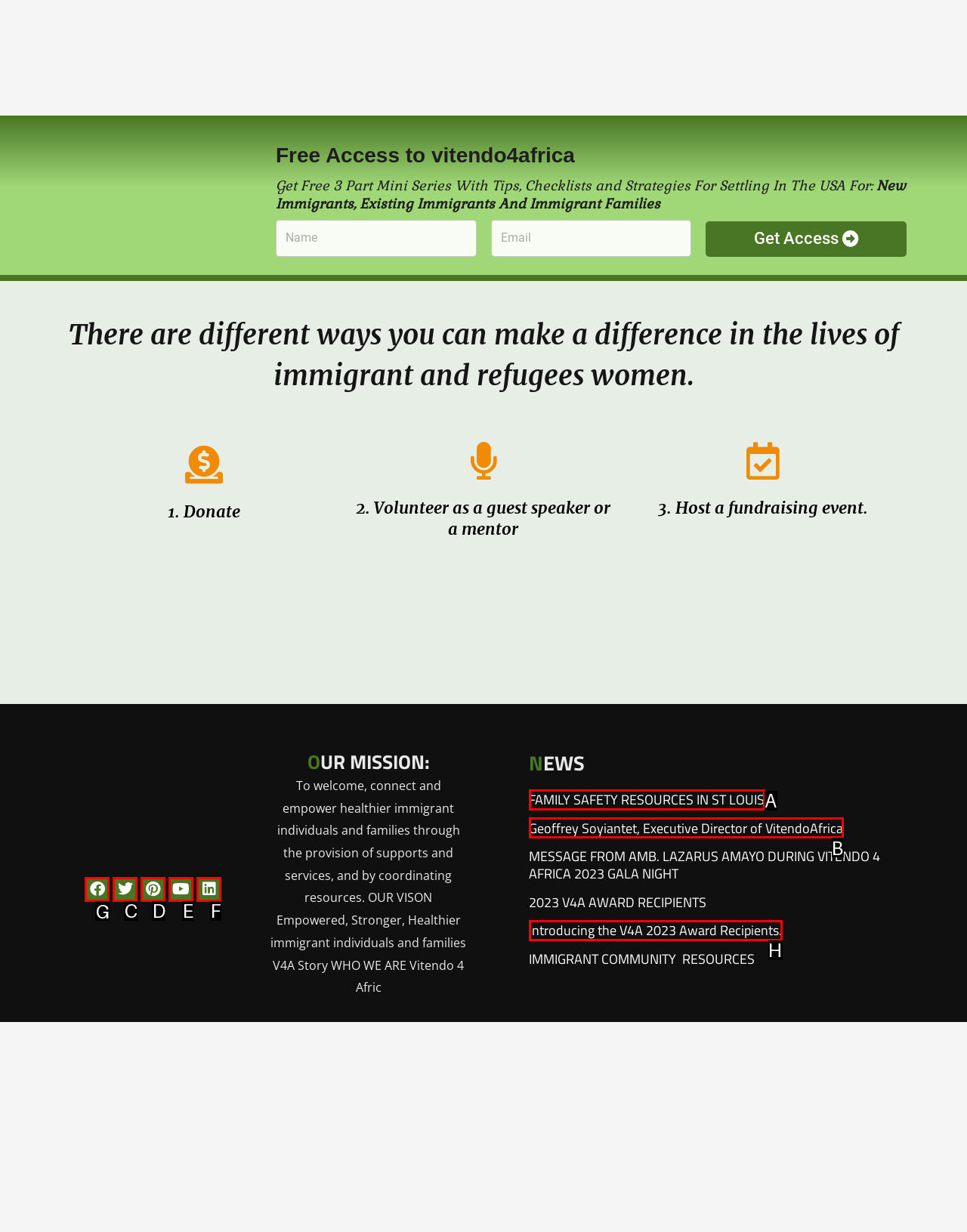Identify the correct UI element to click to achieve the task: Visit Facebook page.
Answer with the letter of the appropriate option from the choices given.

G